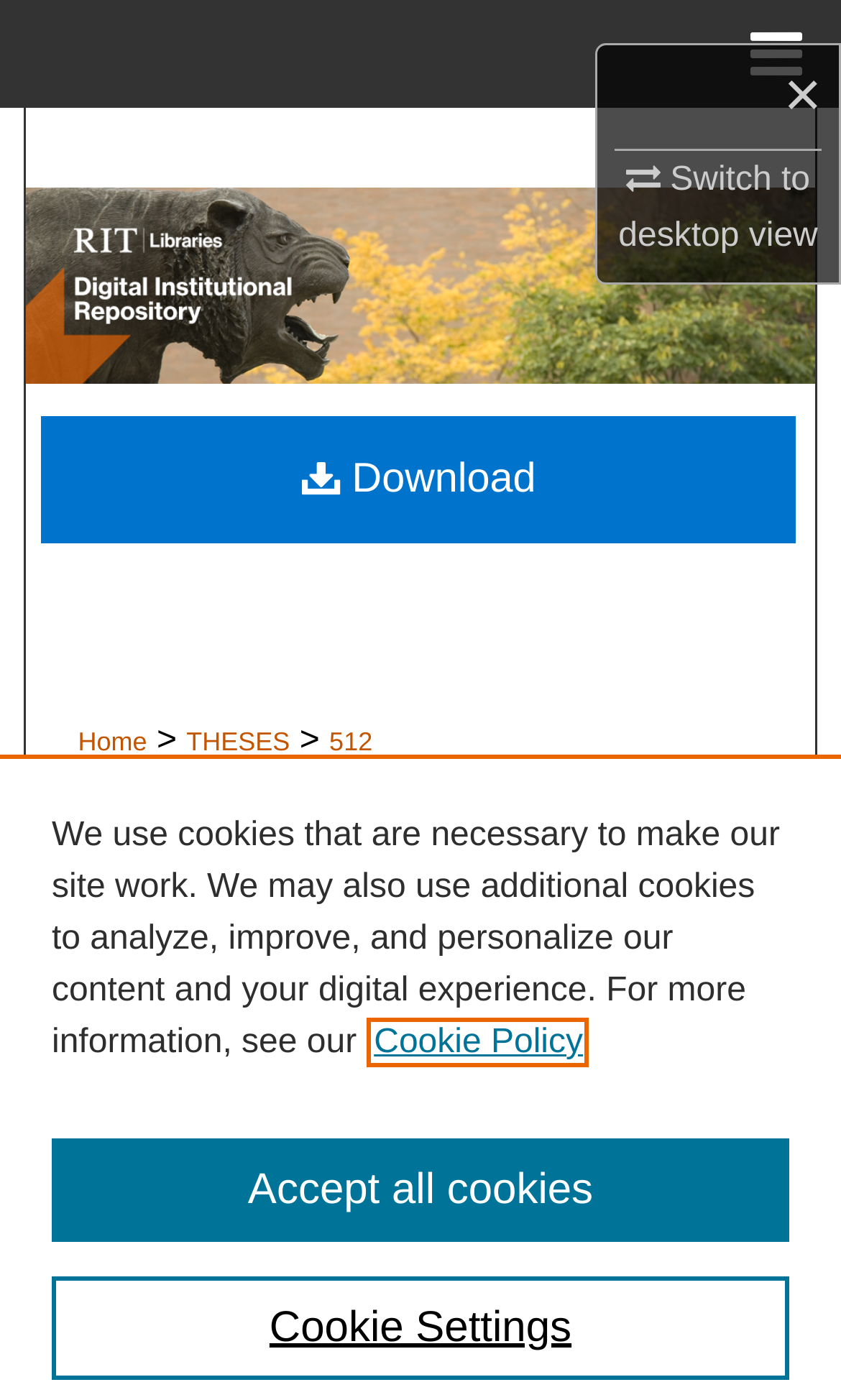Pinpoint the bounding box coordinates of the area that should be clicked to complete the following instruction: "read post 'Read Later Workflow'". The coordinates must be given as four float numbers between 0 and 1, i.e., [left, top, right, bottom].

None